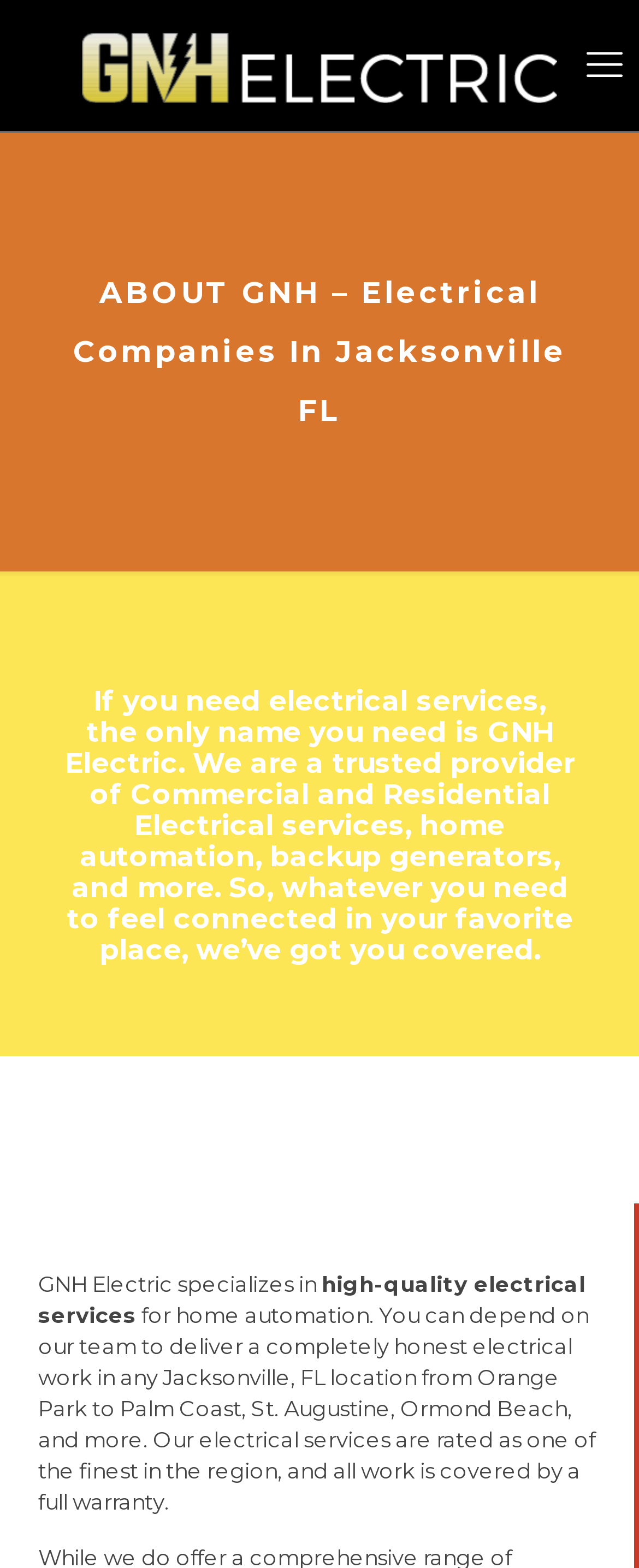What is the warranty policy of GNH Electric?
Please answer the question with a detailed response using the information from the screenshot.

Based on the webpage content, all work done by GNH Electric is covered by a full warranty. This information is mentioned in the static text element on the webpage, which describes the company's electrical services.